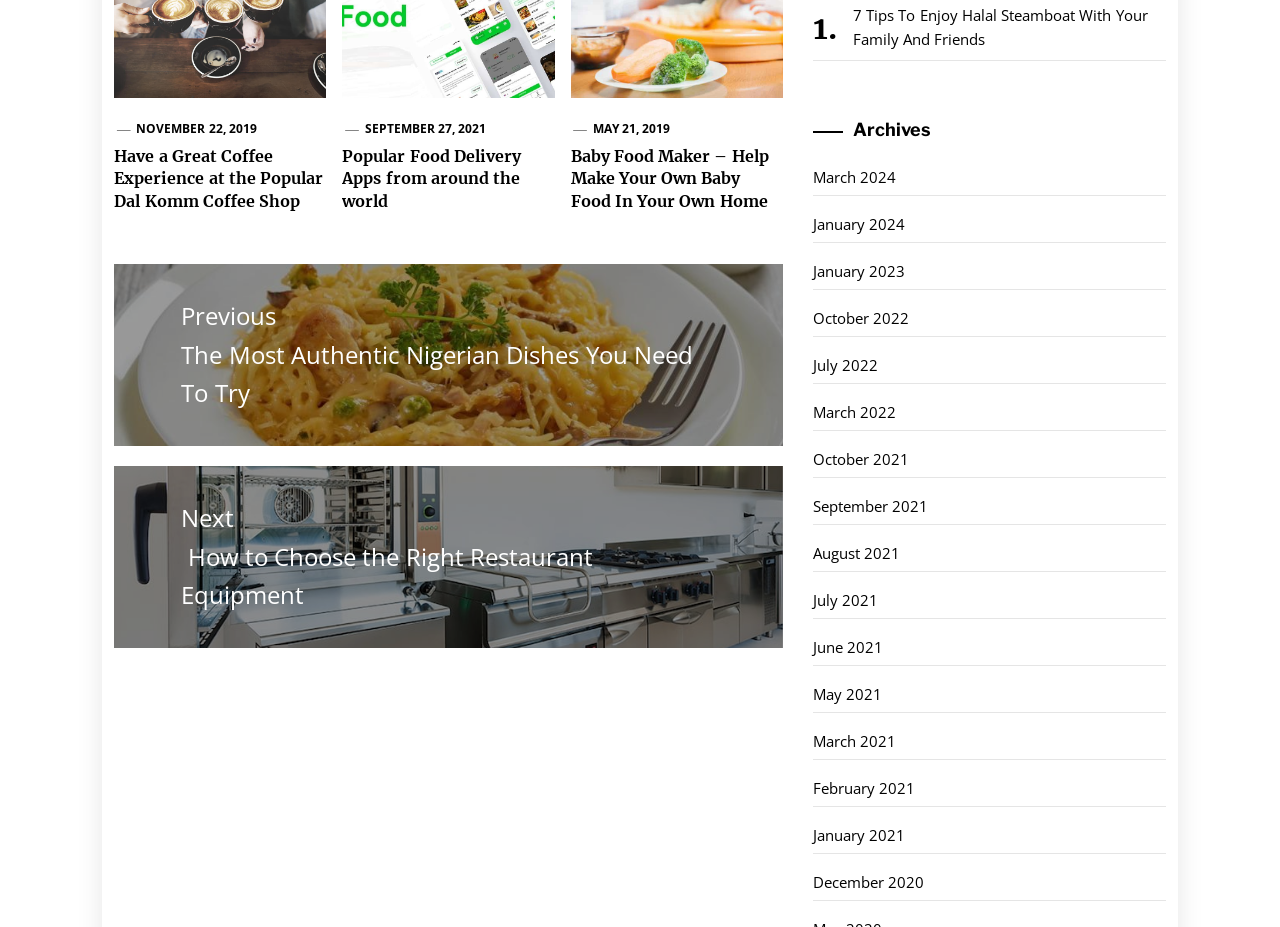How many months are listed in the Archives section?
From the image, respond with a single word or phrase.

14